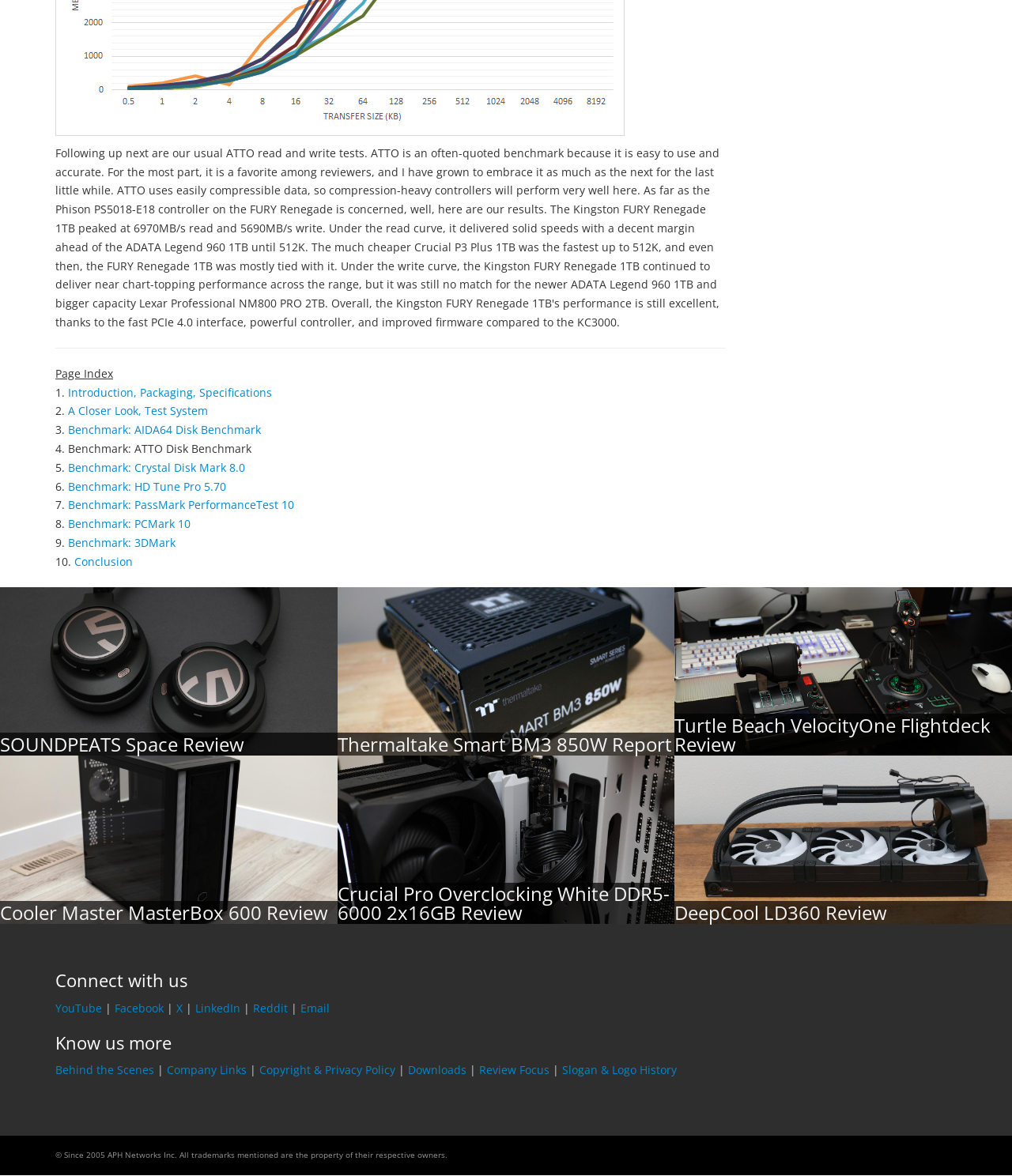Refer to the image and provide an in-depth answer to the question: 
How many sections are there in the webpage?

There are 3 main sections in the webpage, which are 'Page Index', 'Connect with us', and 'Know us more'.